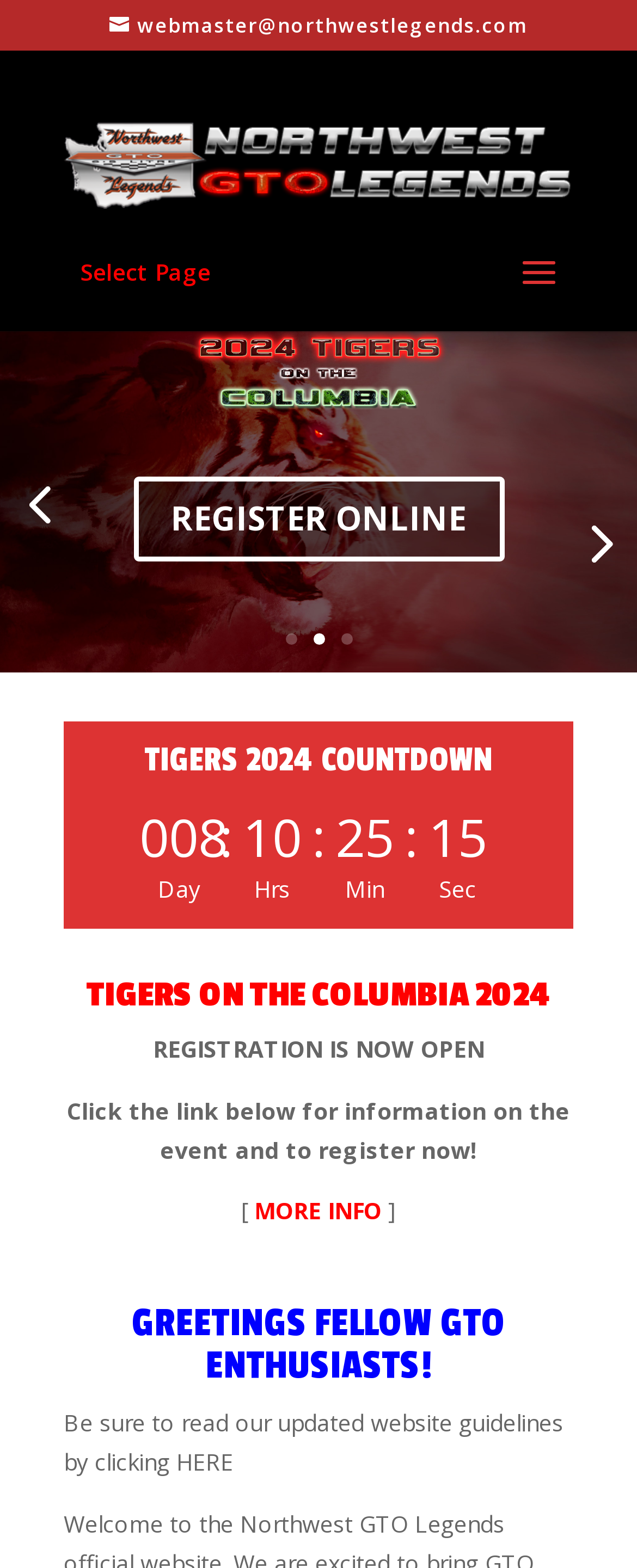Utilize the details in the image to thoroughly answer the following question: What is the registration status for the event?

I found the answer by looking at the static text elements on the webpage. The text 'REGISTRATION IS NOW OPEN' suggests that the registration for the event is currently open.